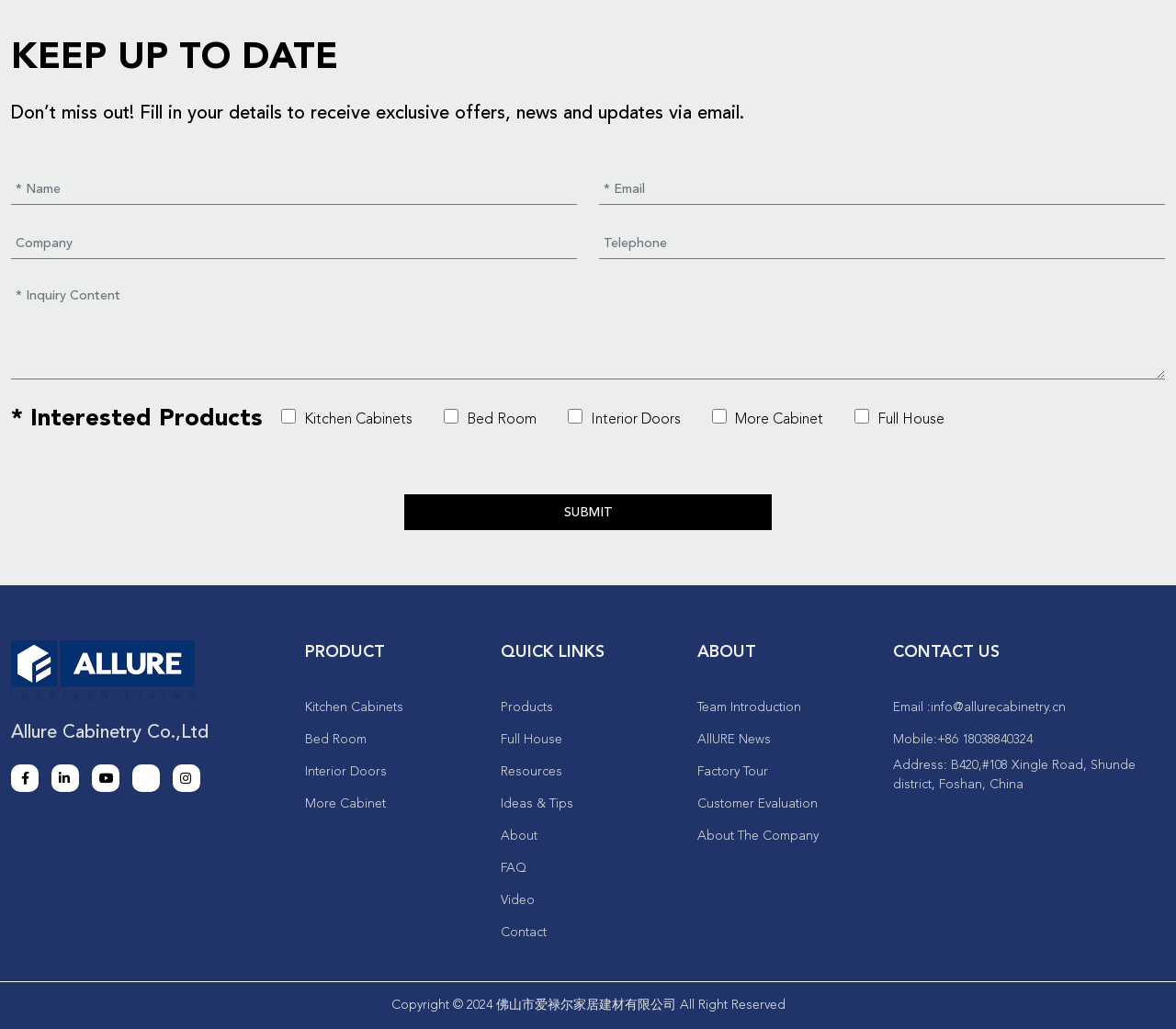Using the webpage screenshot, locate the HTML element that fits the following description and provide its bounding box: "About".

[0.426, 0.807, 0.457, 0.819]